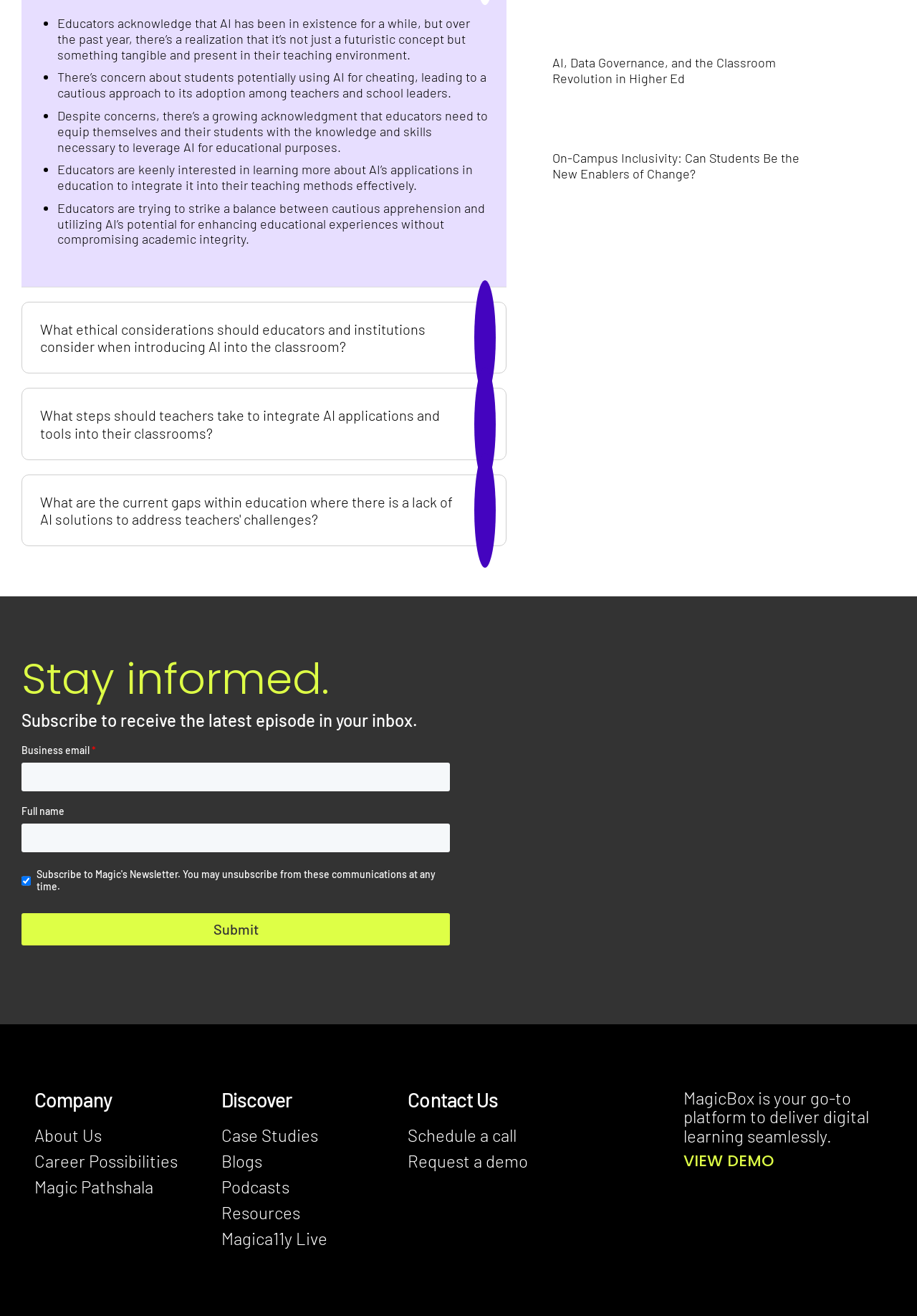What are educators concerned about when it comes to AI?
Please answer the question as detailed as possible.

According to the webpage, educators are concerned that students might use AI for cheating, leading to a cautious approach to its adoption among teachers and school leaders.